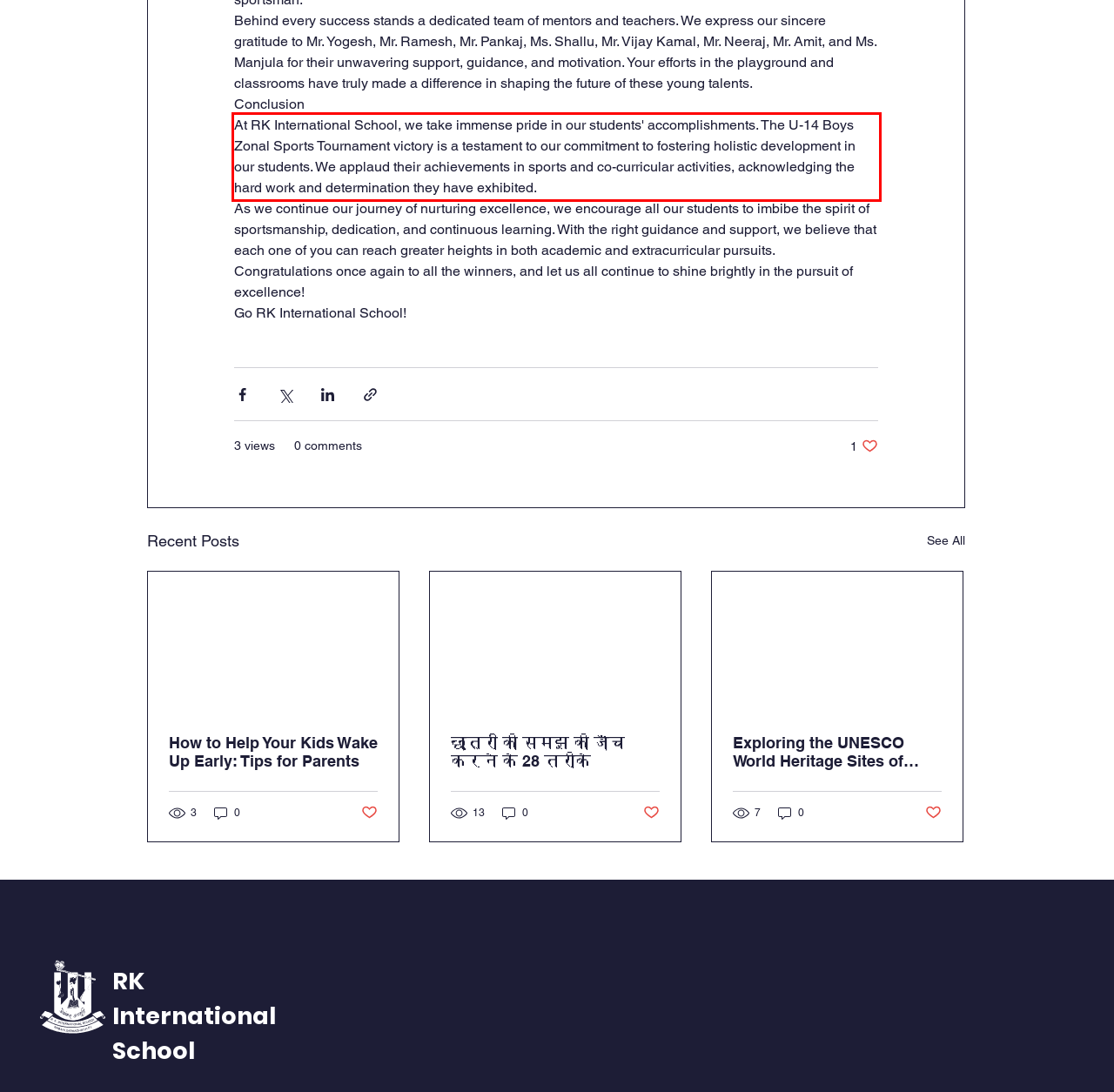Identify the text within the red bounding box on the webpage screenshot and generate the extracted text content.

At RK International School, we take immense pride in our students' accomplishments. The U-14 Boys Zonal Sports Tournament victory is a testament to our commitment to fostering holistic development in our students. We applaud their achievements in sports and co-curricular activities, acknowledging the hard work and determination they have exhibited.